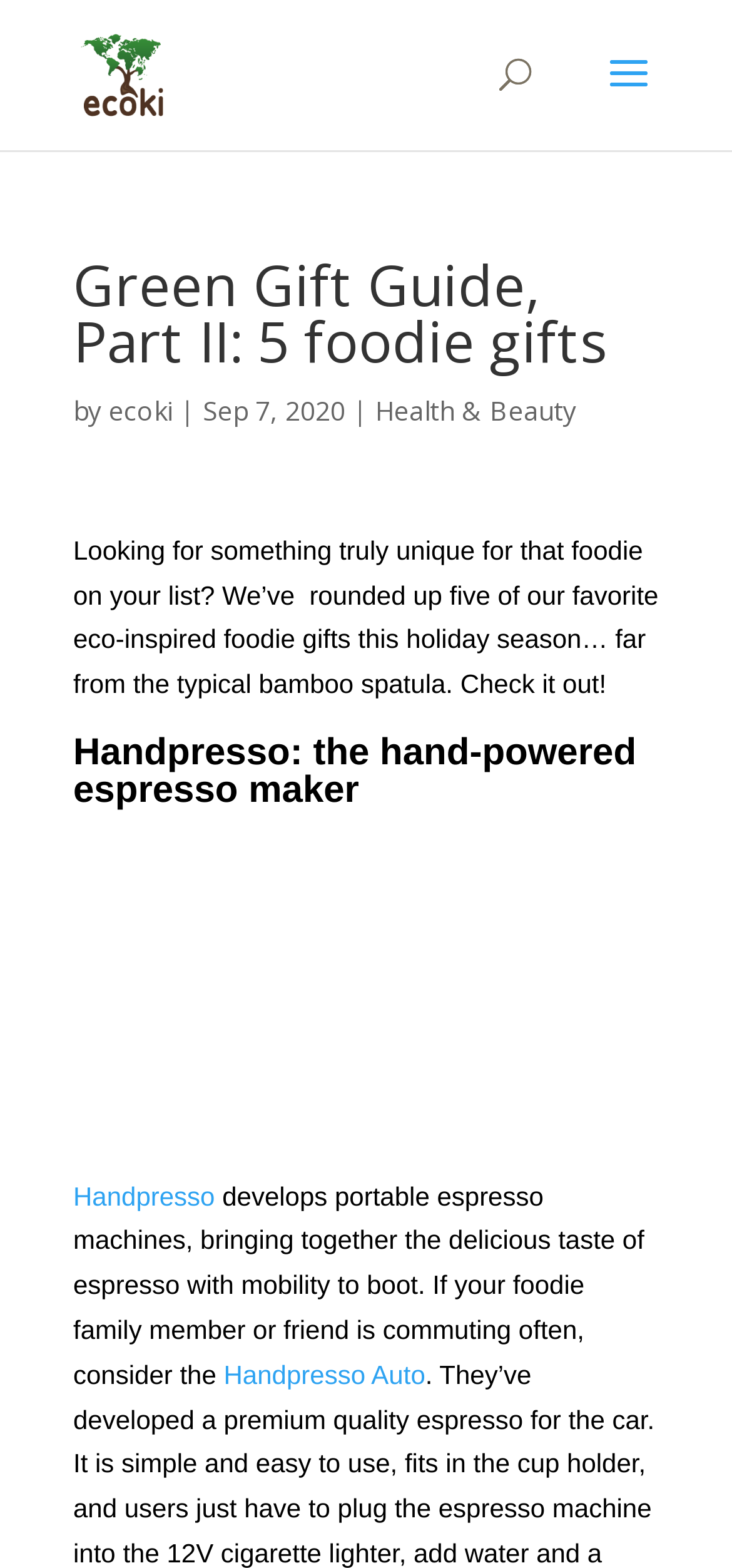Find the bounding box coordinates for the HTML element specified by: "Handpresso Auto".

[0.306, 0.867, 0.581, 0.886]